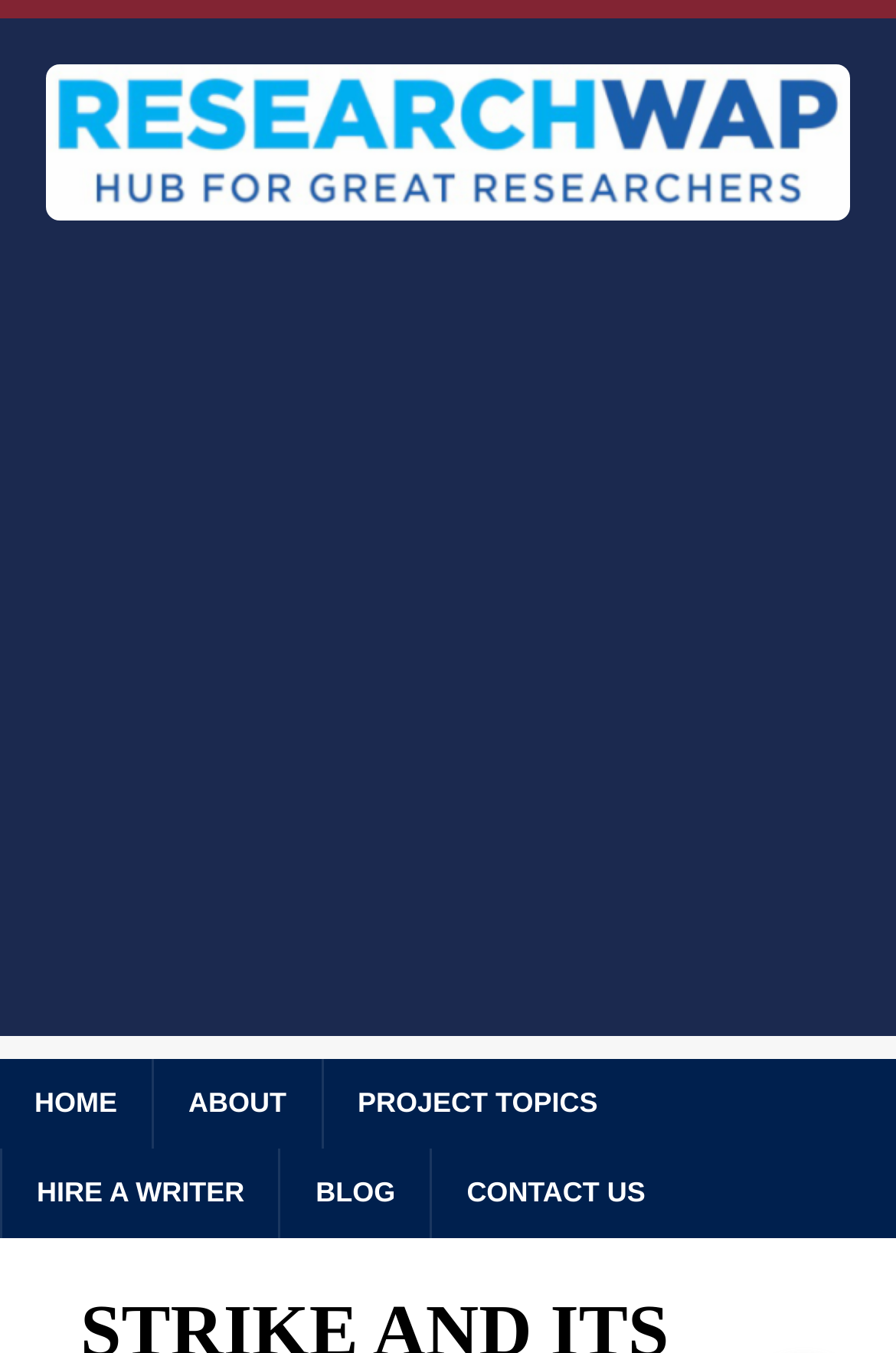Is there an image on the webpage?
Using the image as a reference, answer the question with a short word or phrase.

Yes